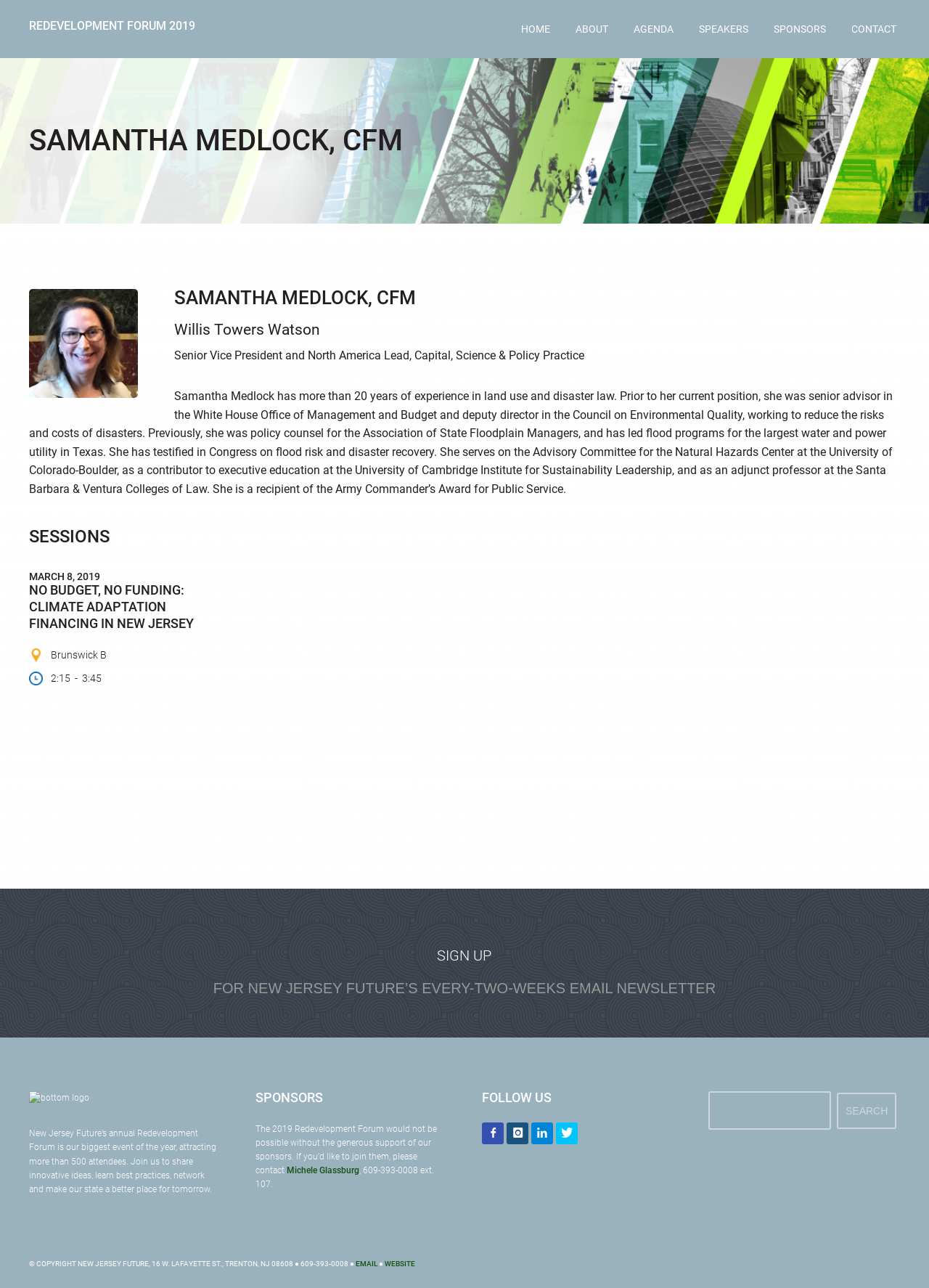How can I contact Michele Glassburg?
Please craft a detailed and exhaustive response to the question.

I found the answer by looking at the link 'Michele Glassburg' and then reading the StaticText ', 609-393-0008 ext. 107.' which is next to it.